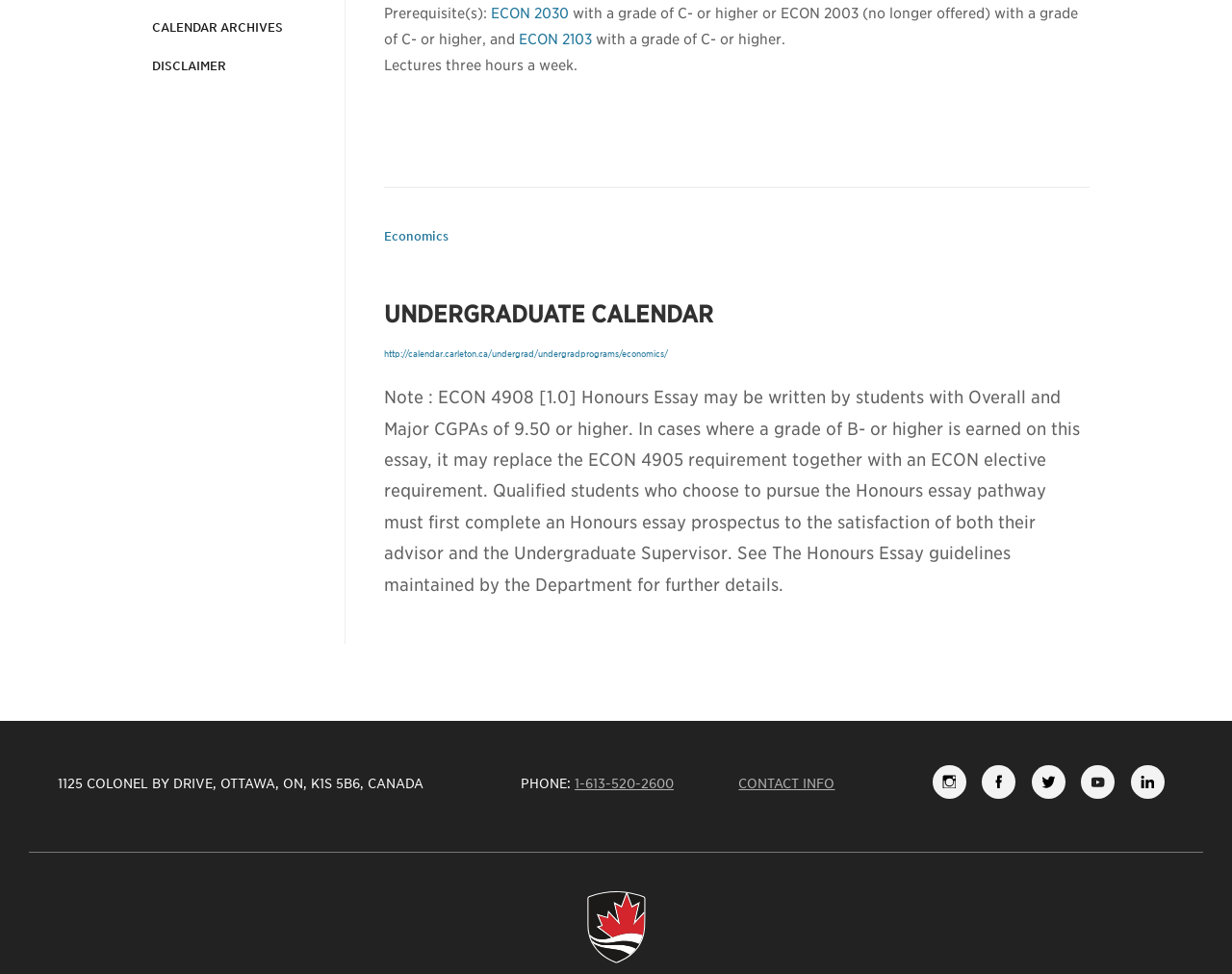Find the bounding box of the UI element described as: "Like us on Facebook". The bounding box coordinates should be given as four float values between 0 and 1, i.e., [left, top, right, bottom].

[0.797, 0.785, 0.832, 0.82]